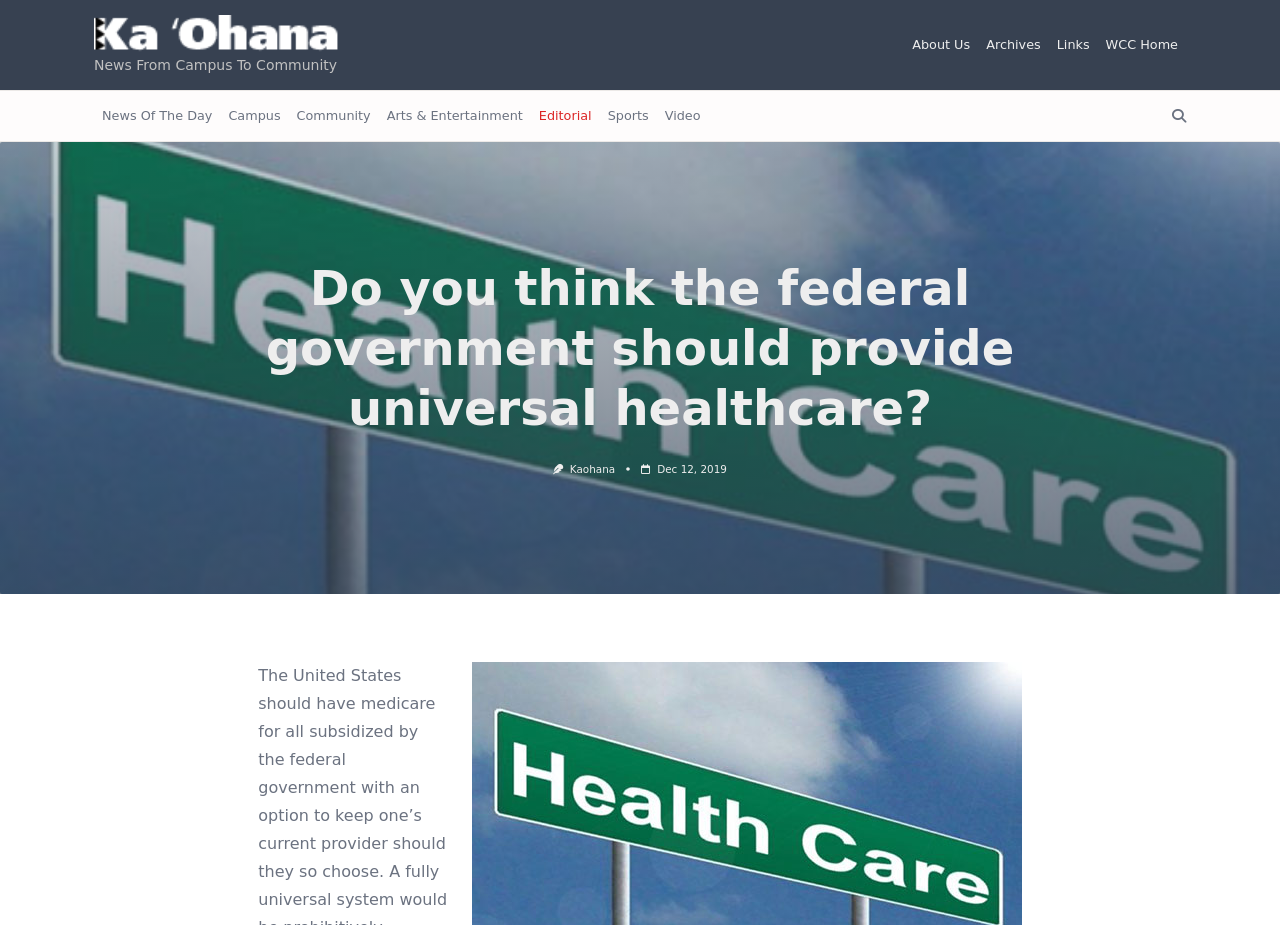What are the main categories of news?
Provide a short answer using one word or a brief phrase based on the image.

Campus, Community, Arts & Entertainment, etc.